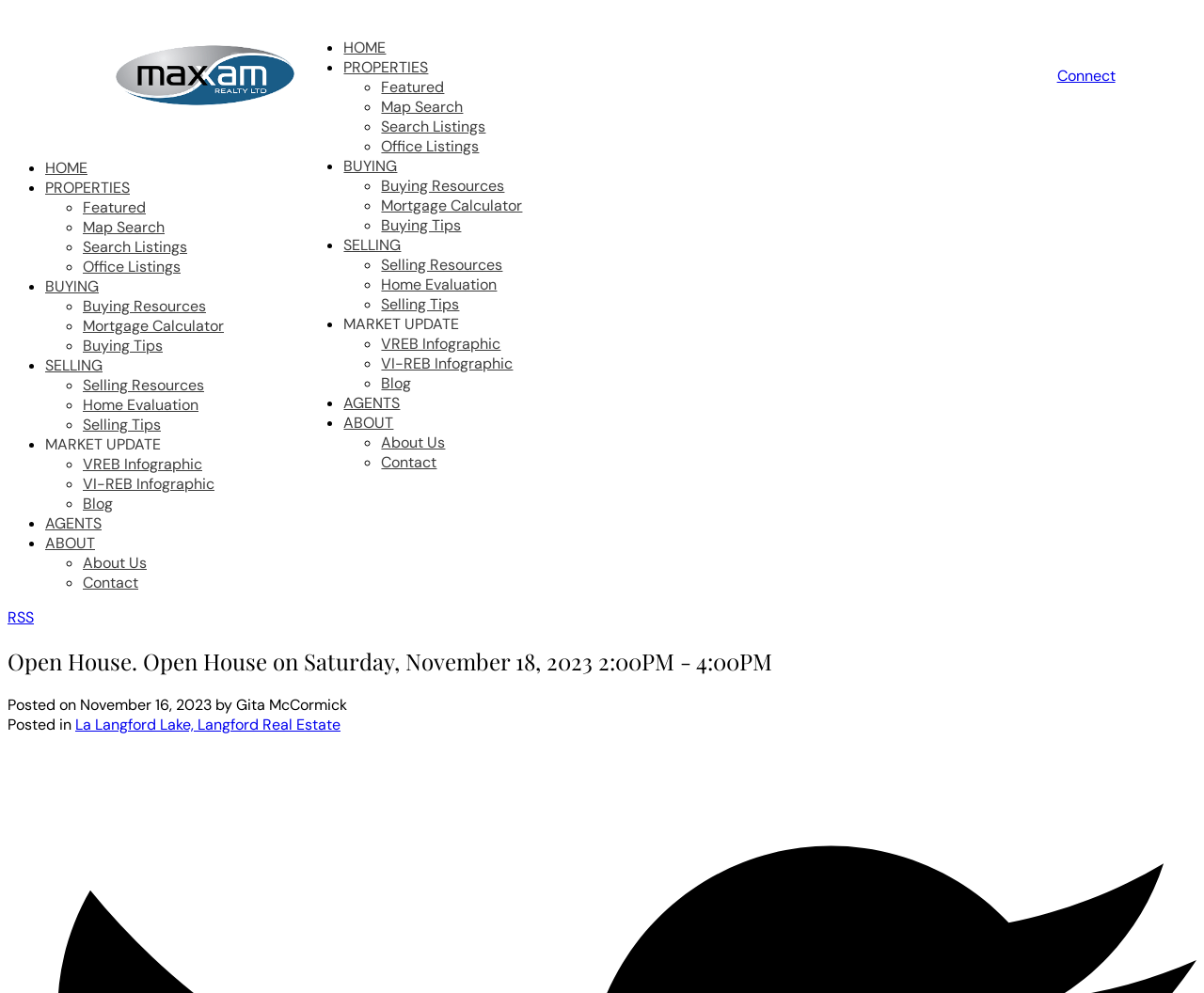What is the date of the open house?
Please provide a single word or phrase answer based on the image.

November 18, 2023